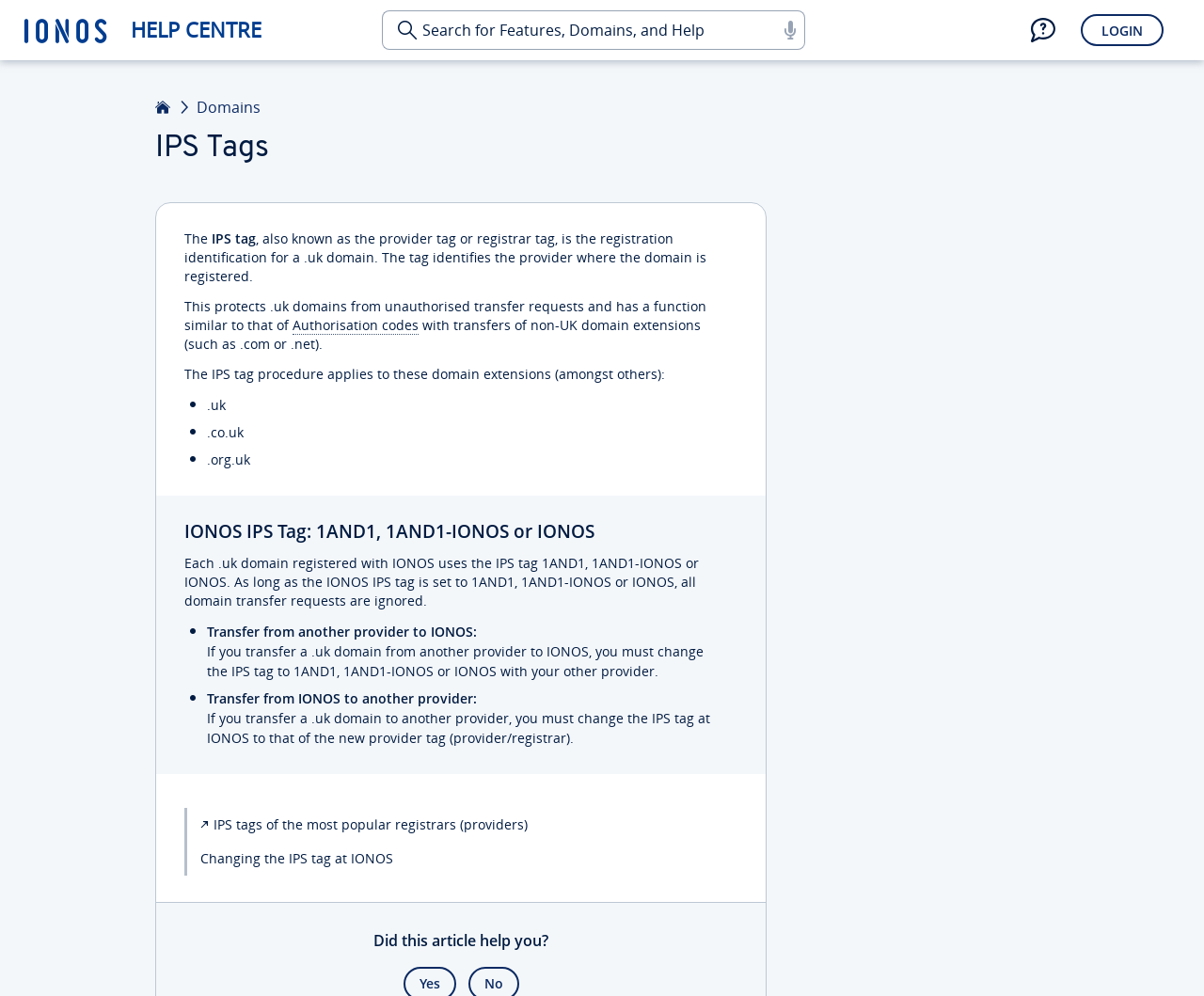Given the element description: "Login", predict the bounding box coordinates of this UI element. The coordinates must be four float numbers between 0 and 1, given as [left, top, right, bottom].

[0.898, 0.014, 0.966, 0.046]